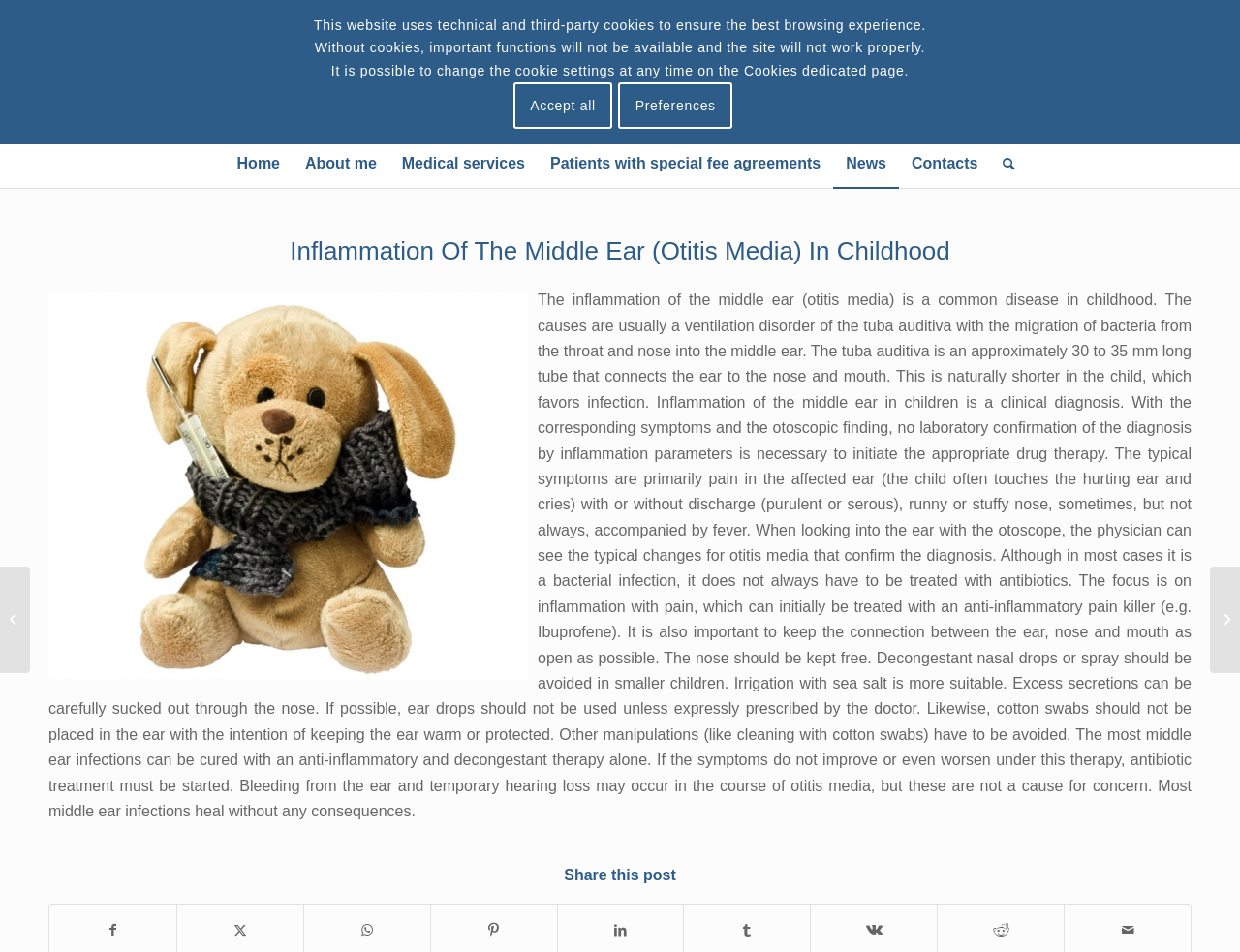Please study the image and answer the question comprehensively:
What is the recommended treatment for otitis media?

I found the answer by reading the static text element that explains the treatment options for otitis media, which includes using an anti-inflammatory pain killer.